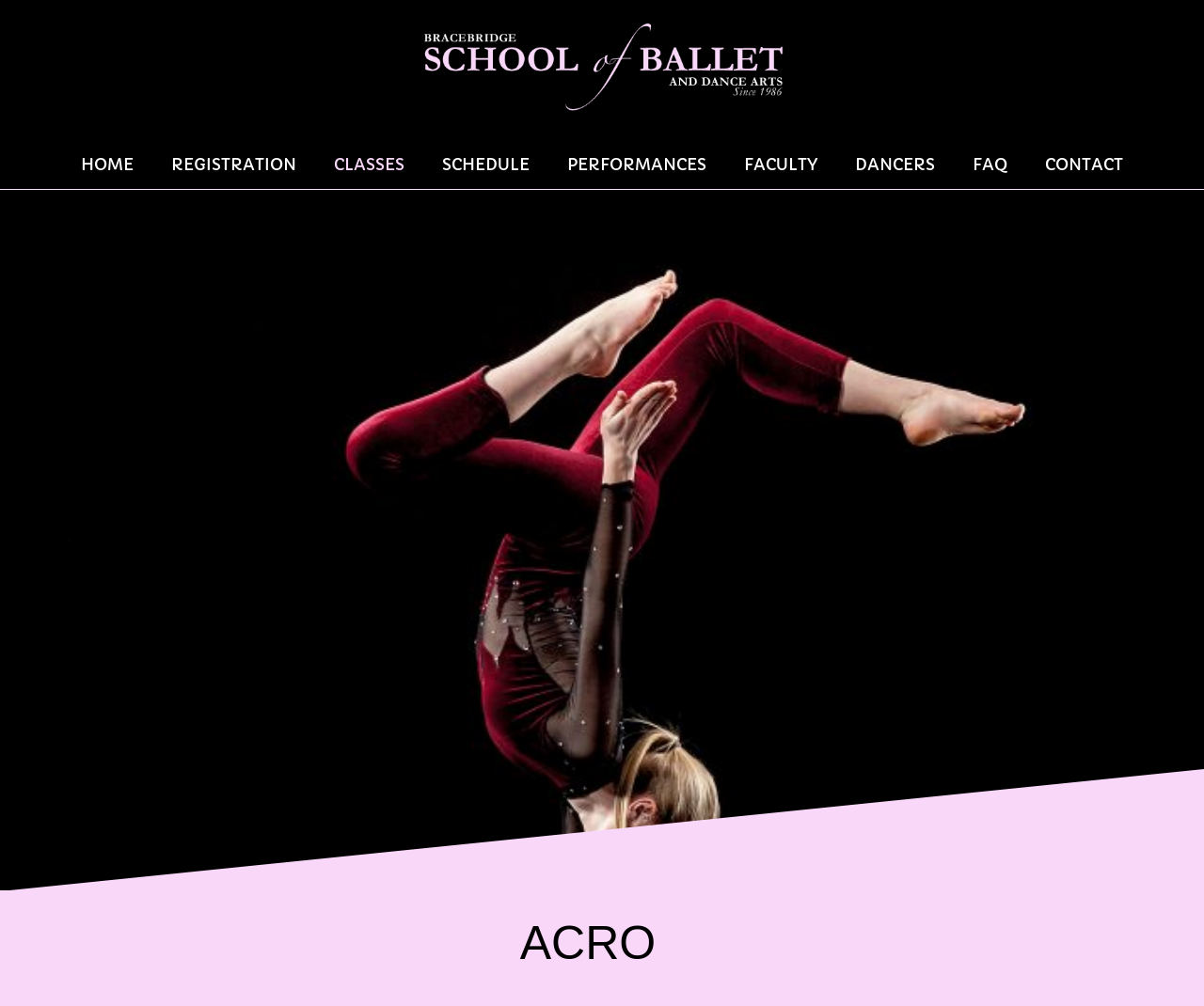What is the name of the dance school?
Utilize the information in the image to give a detailed answer to the question.

The name of the dance school can be found in the meta description of the webpage, which is 'Acro – Bracebridge School Of Ballet'. This suggests that the webpage is related to the Bracebridge School Of Ballet.